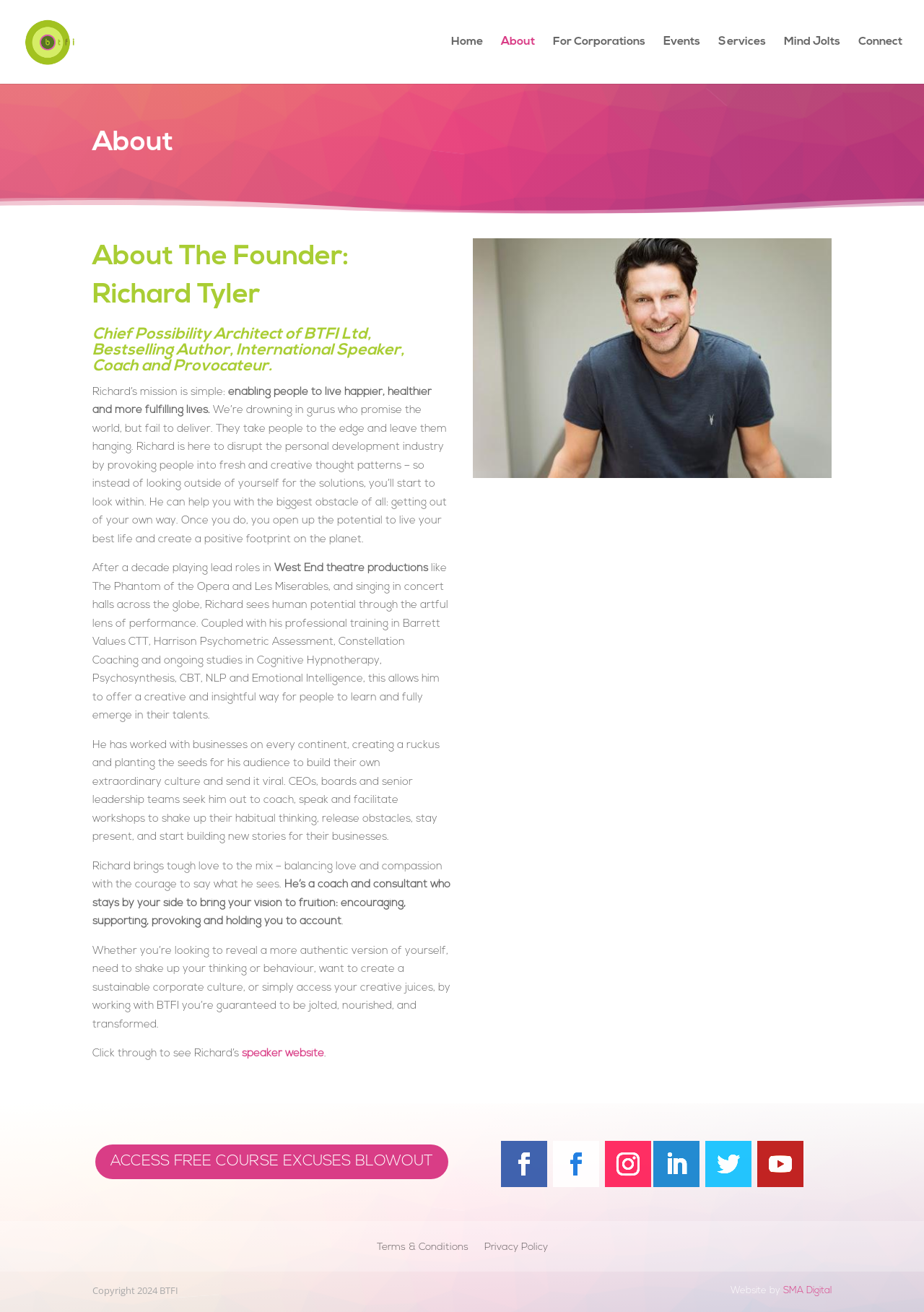Please reply with a single word or brief phrase to the question: 
Who designed the website?

SMA Digital